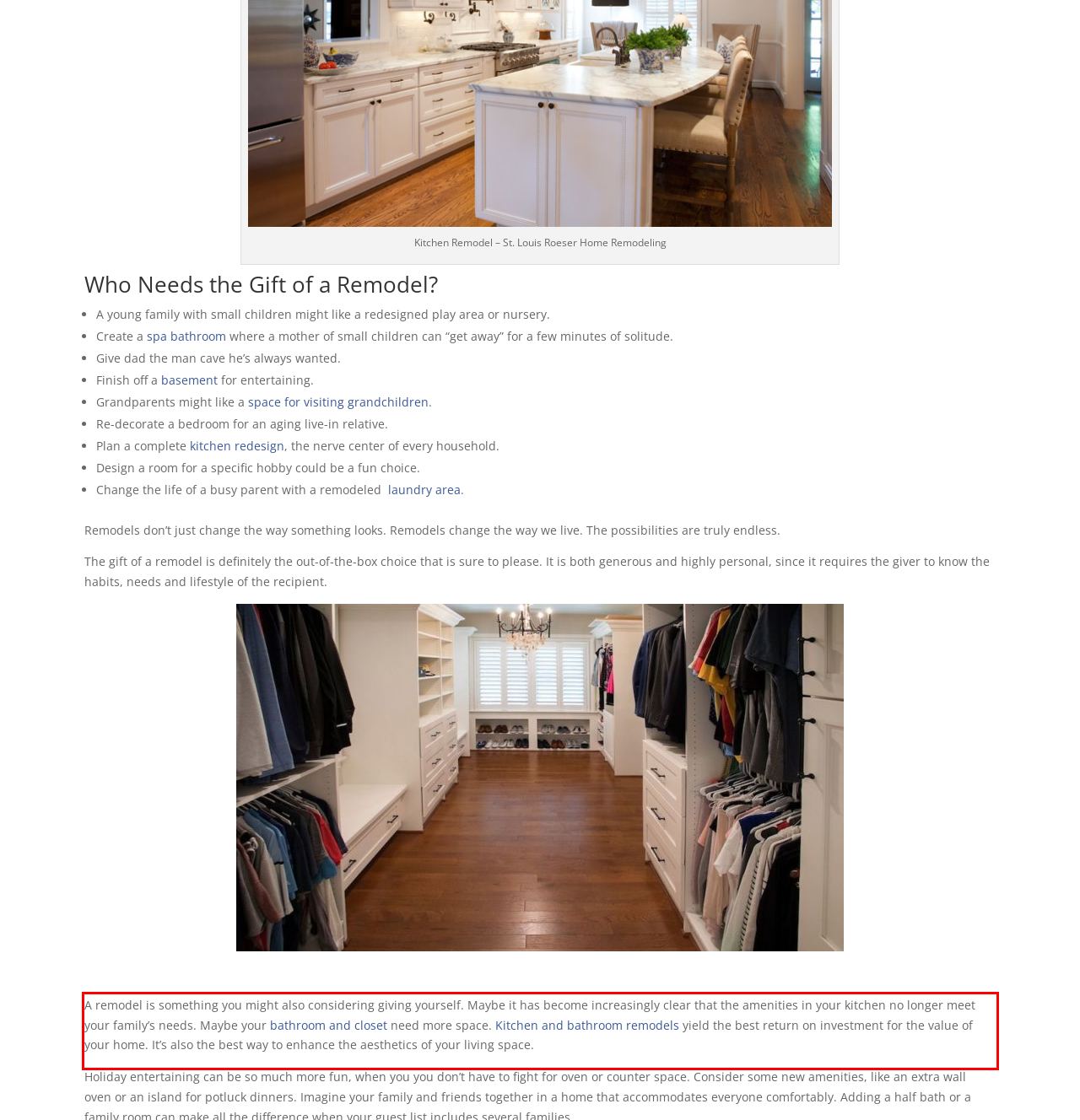Please recognize and transcribe the text located inside the red bounding box in the webpage image.

A remodel is something you might also considering giving yourself. Maybe it has become increasingly clear that the amenities in your kitchen no longer meet your family’s needs. Maybe your bathroom and closet need more space. Kitchen and bathroom remodels yield the best return on investment for the value of your home. It’s also the best way to enhance the aesthetics of your living space.